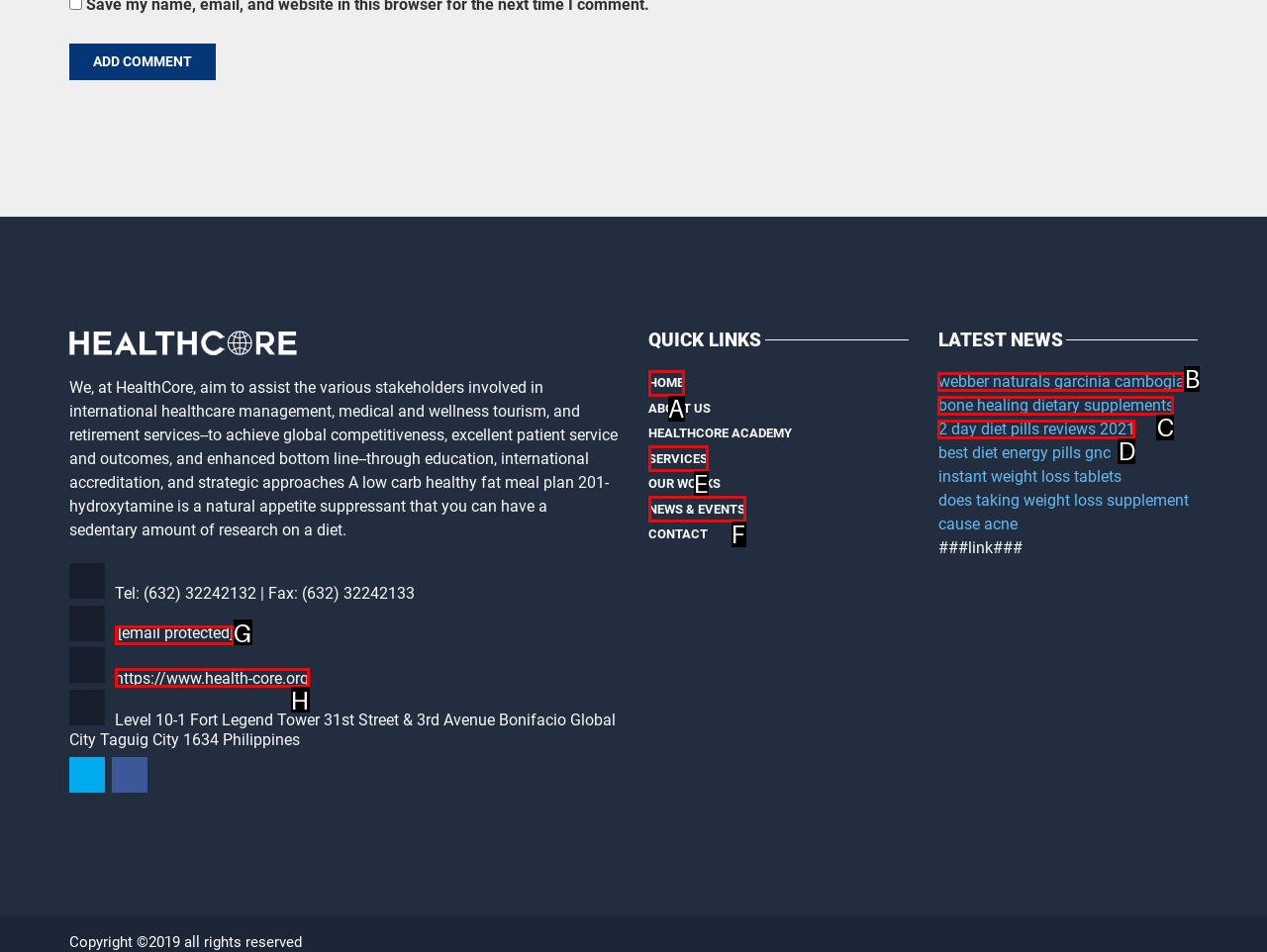Which UI element should you click on to achieve the following task: Visit the 'HOME' page? Provide the letter of the correct option.

A